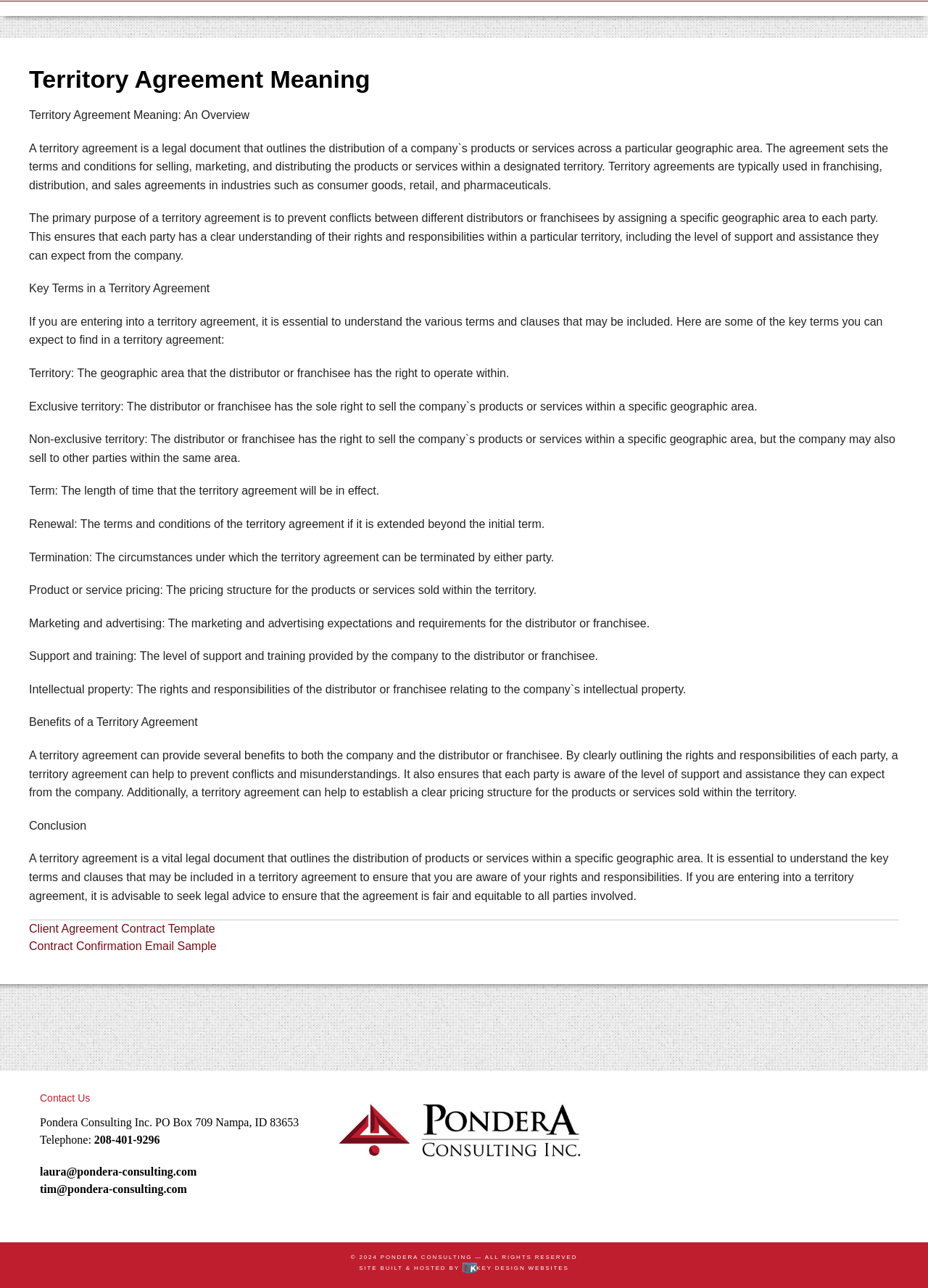Locate the UI element described as follows: "Client Agreement Contract Template". Return the bounding box coordinates as four float numbers between 0 and 1 in the order [left, top, right, bottom].

[0.031, 0.716, 0.232, 0.726]